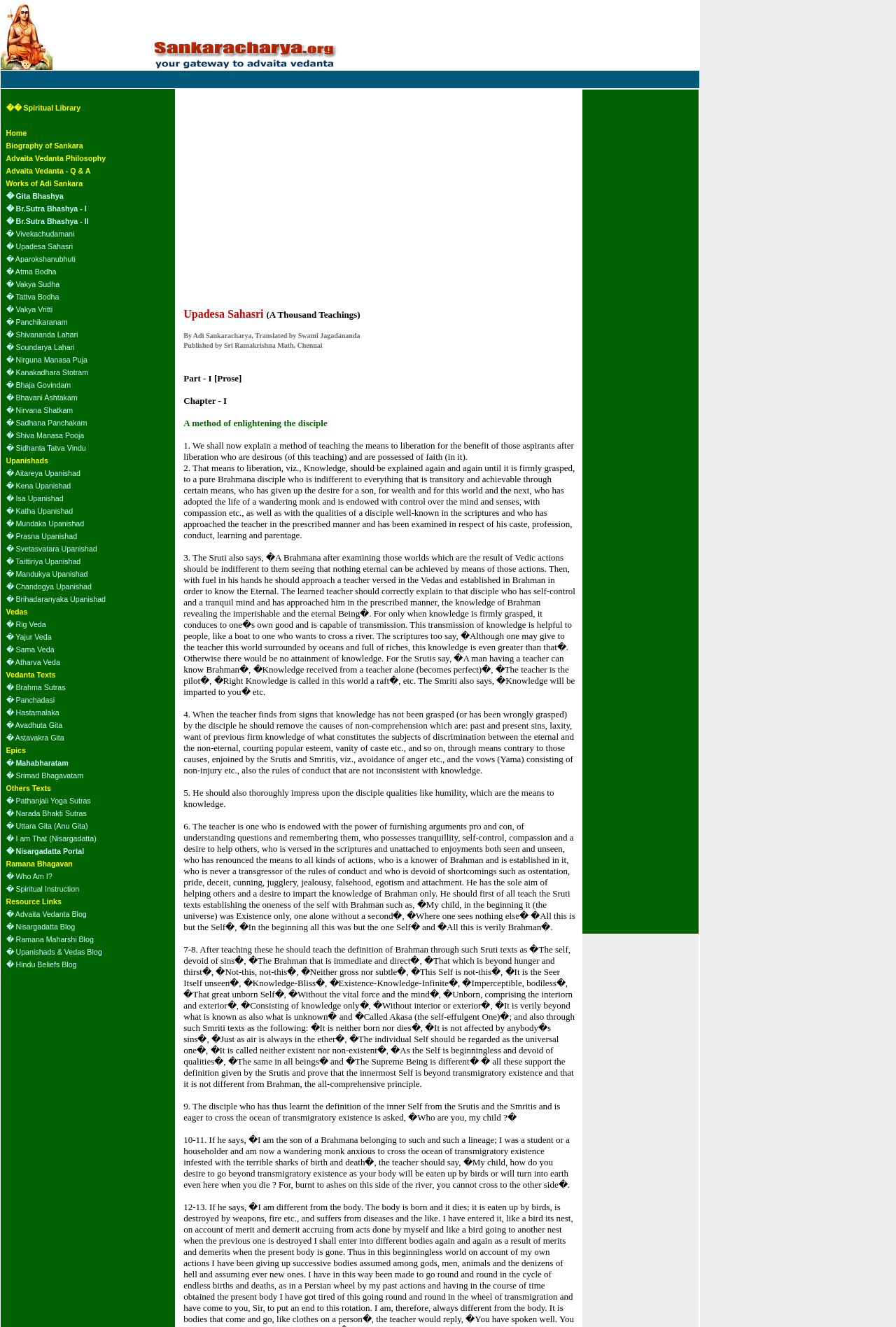Highlight the bounding box coordinates of the region I should click on to meet the following instruction: "Open 'Upadesa Sahasri'".

[0.007, 0.182, 0.081, 0.189]